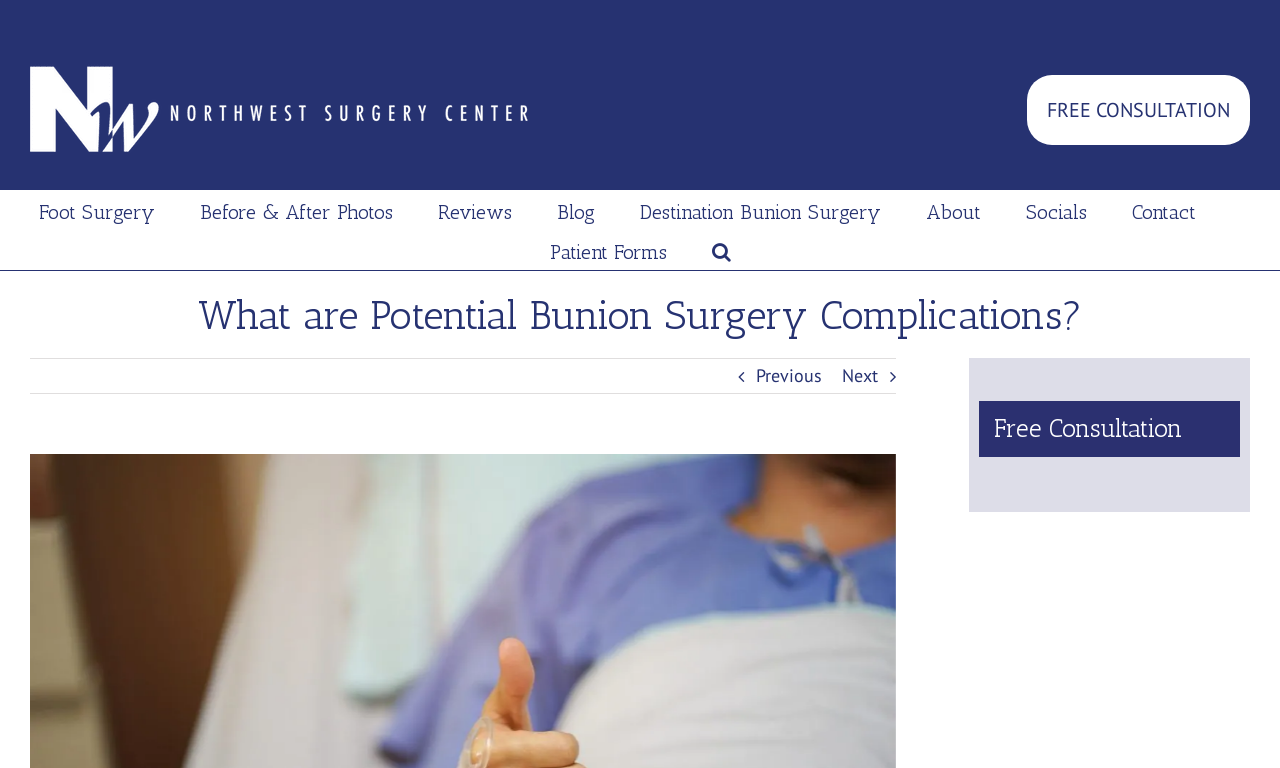Given the element description Before & After Photos, identify the bounding box coordinates for the UI element on the webpage screenshot. The format should be (top-left x, top-left y, bottom-right x, bottom-right y), with values between 0 and 1.

[0.156, 0.247, 0.307, 0.299]